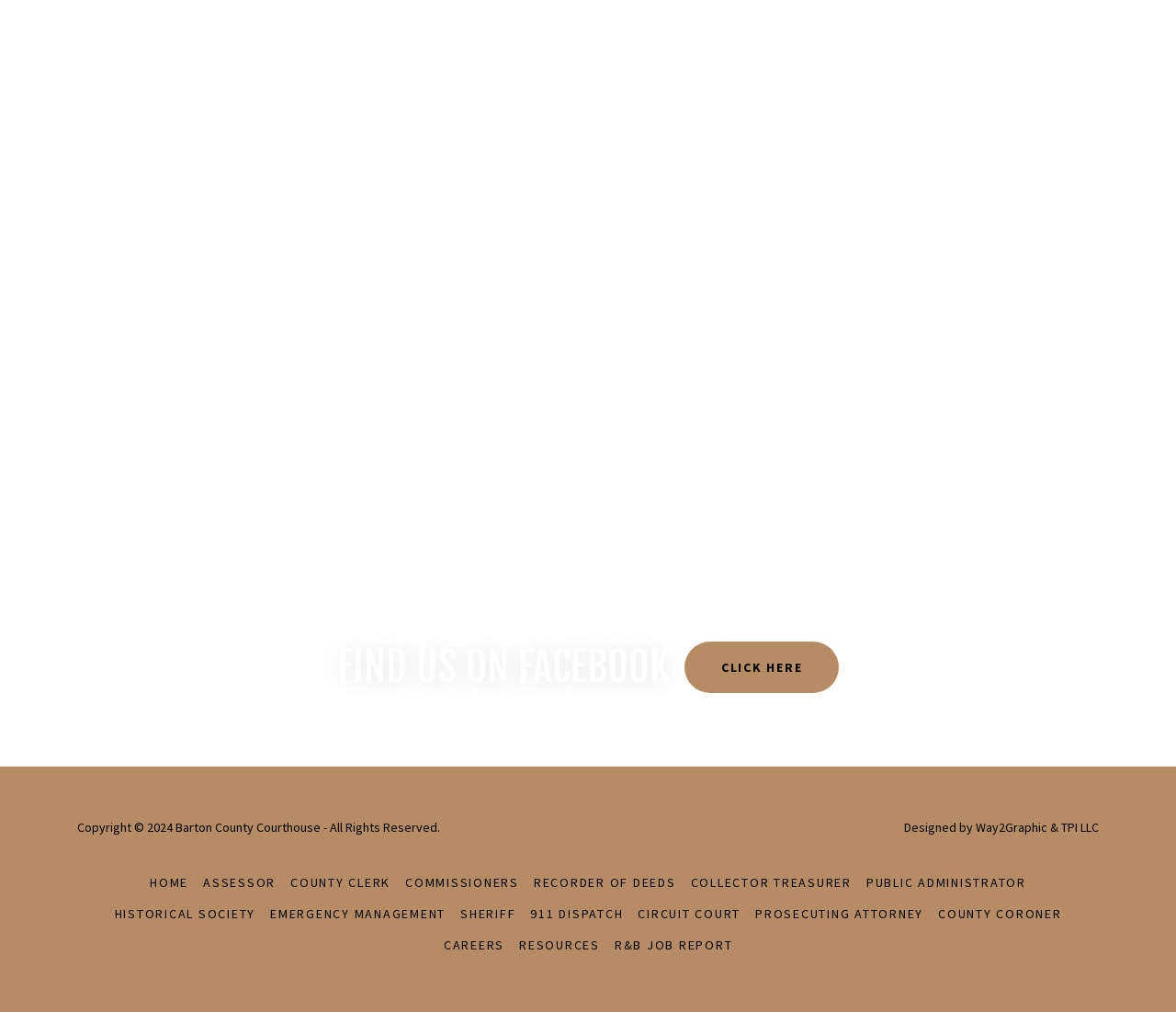From the image, can you give a detailed response to the question below:
How many social media links are available?

I counted the social media links on the webpage and found only one, which is the 'FIND US ON FACEBOOK' link.